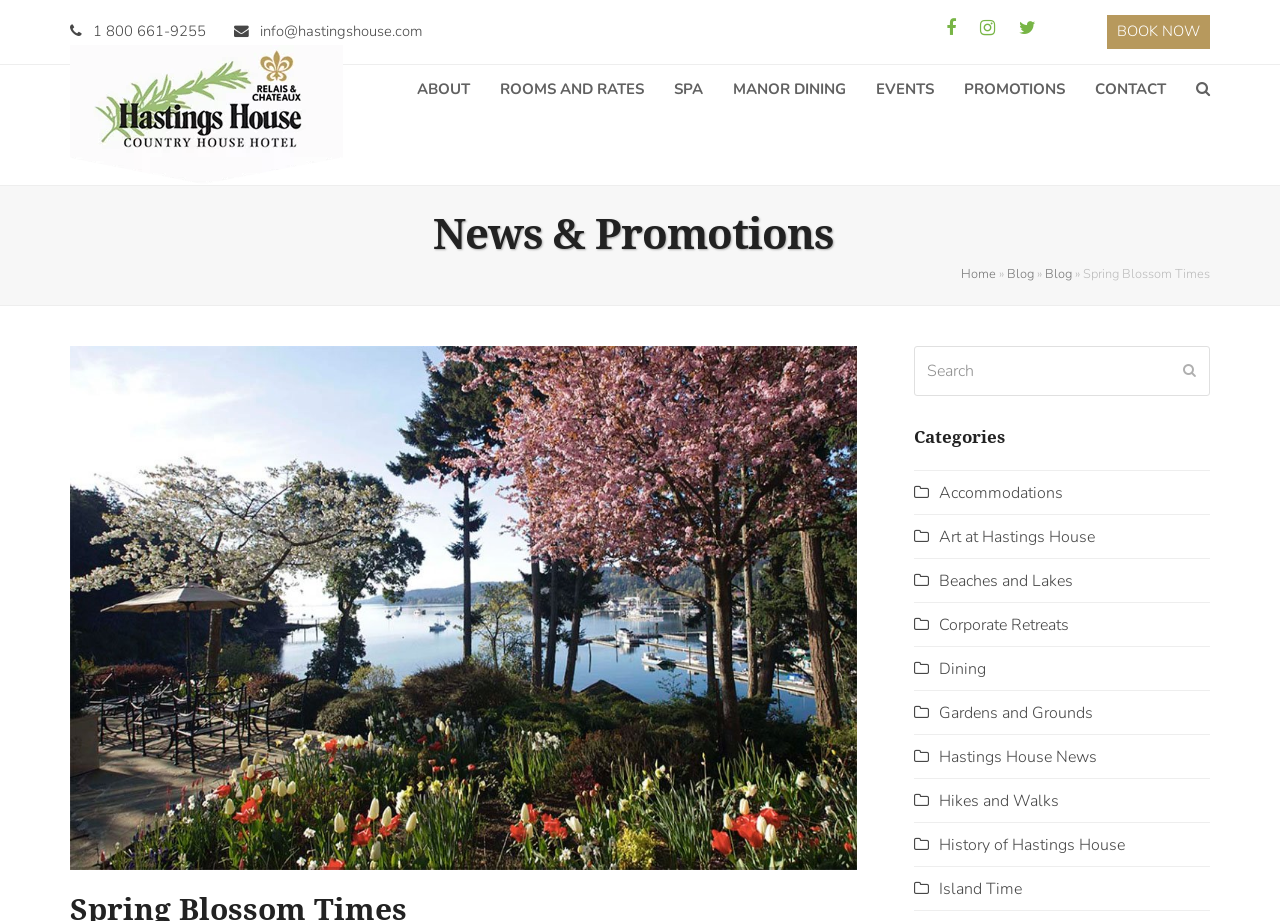Provide the bounding box coordinates for the area that should be clicked to complete the instruction: "Search for something".

[0.714, 0.375, 0.945, 0.43]